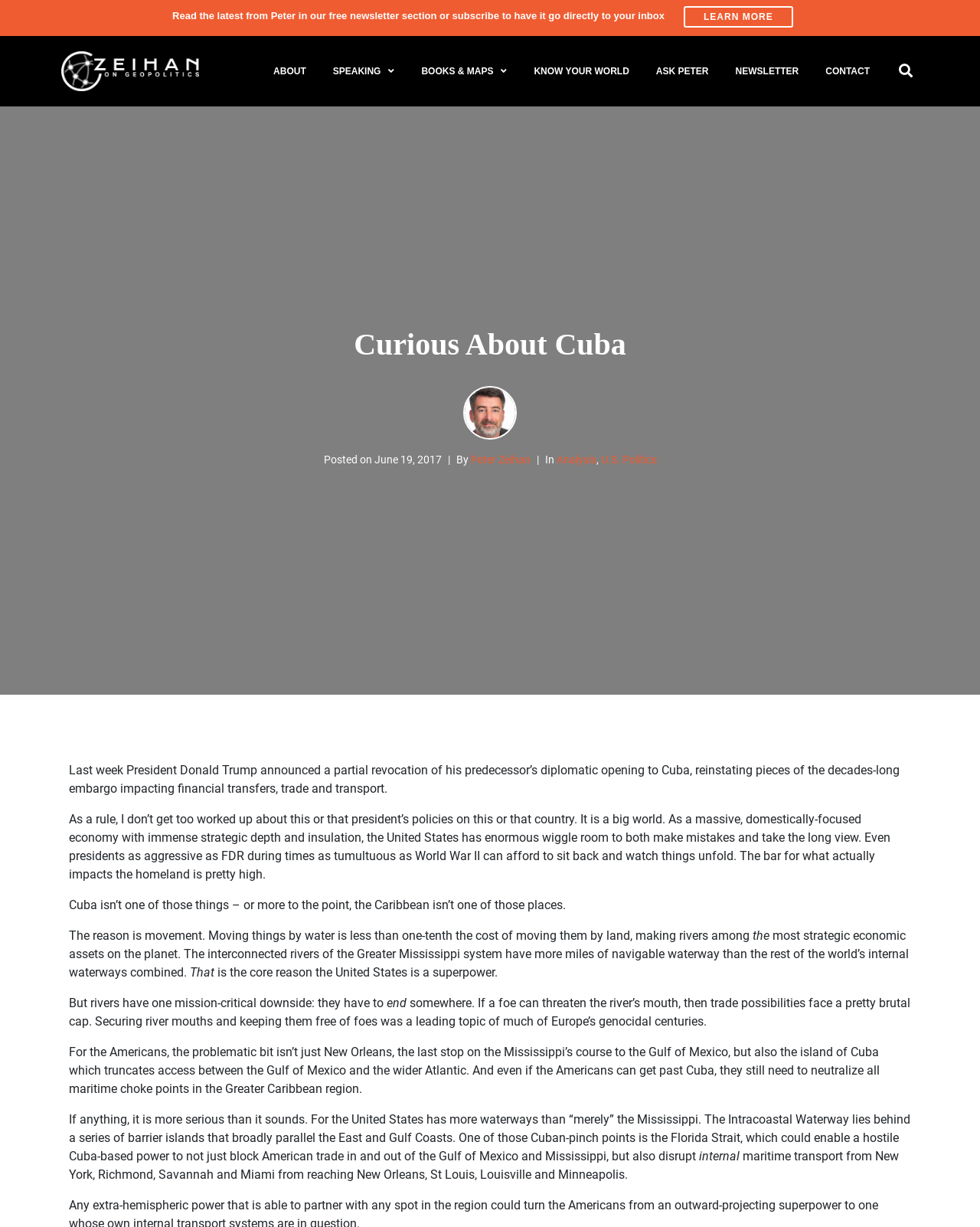Determine the bounding box coordinates of the clickable region to execute the instruction: "Read about Peter Zeihan". The coordinates should be four float numbers between 0 and 1, denoted as [left, top, right, bottom].

[0.48, 0.369, 0.541, 0.379]